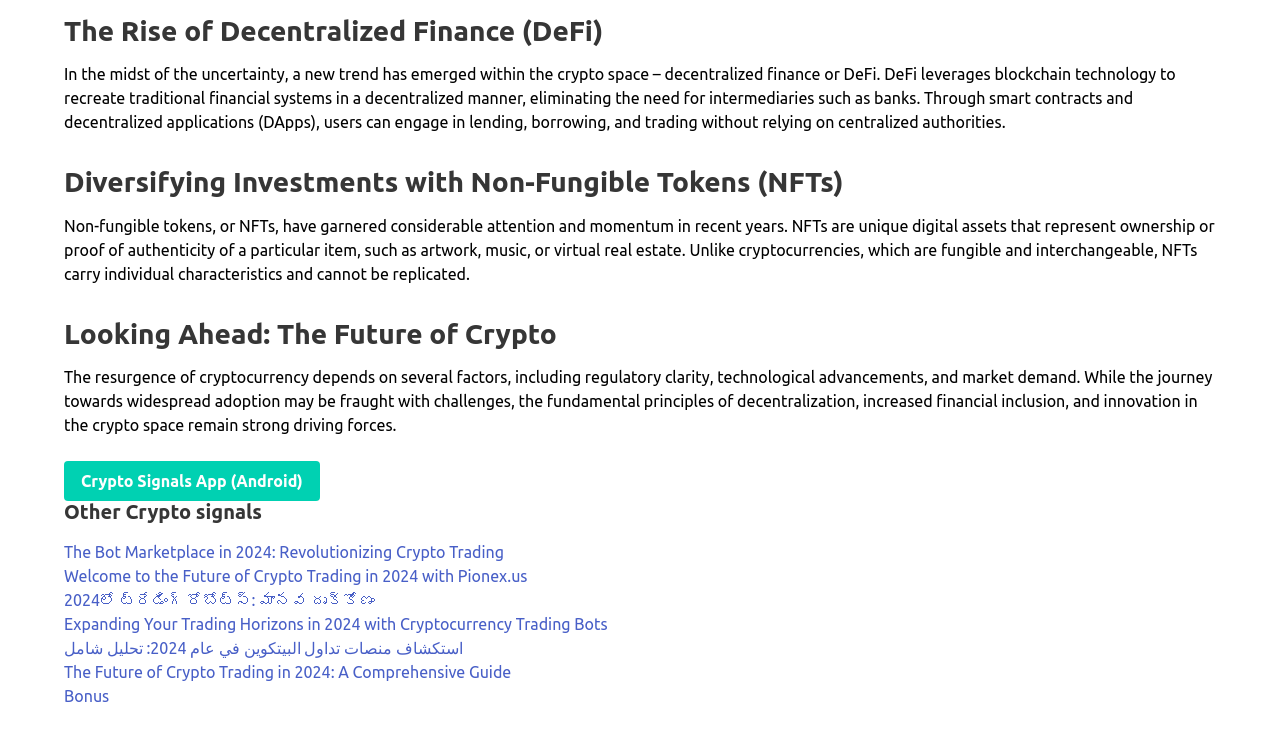Carefully observe the image and respond to the question with a detailed answer:
What is the purpose of the links at the bottom of the page?

The links at the bottom of the page, such as 'Crypto Signals App (Android)', 'The Bot Marketplace in 2024: Revolutionizing Crypto Trading', and others, suggest that they are resources related to crypto trading, providing information and tools for users to engage in crypto trading activities.